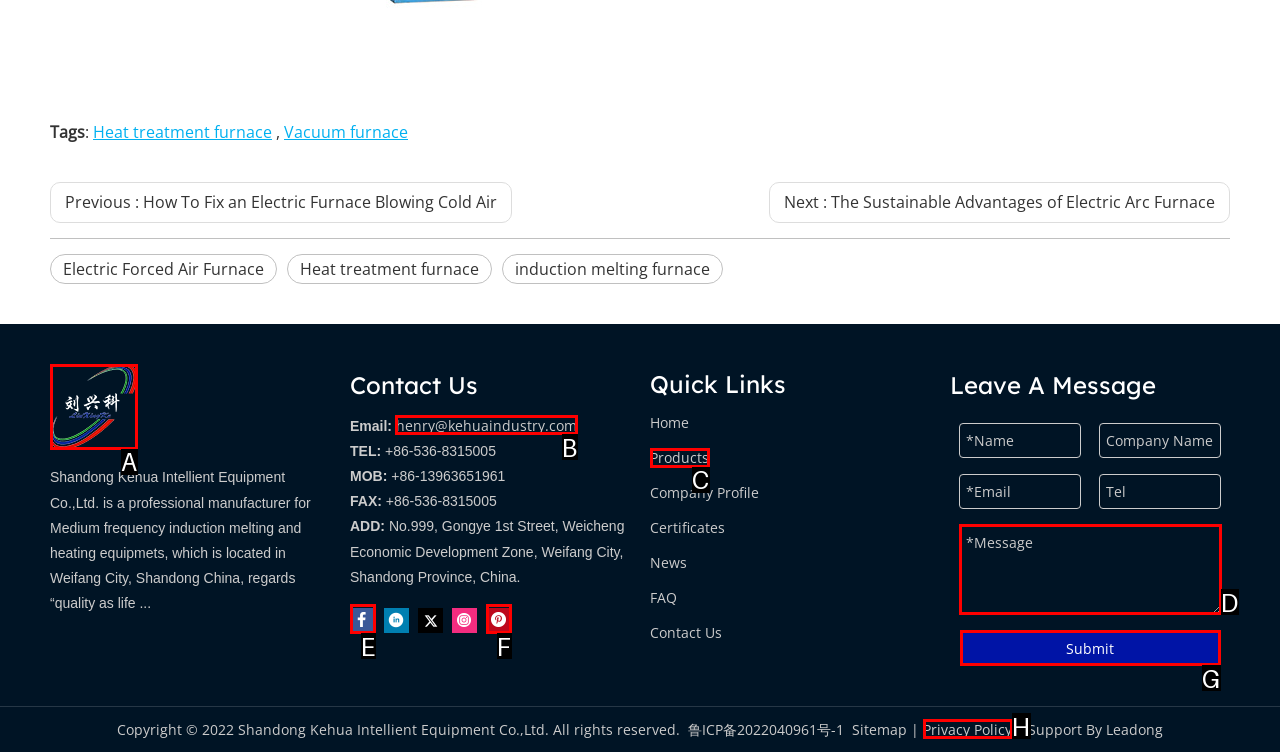Point out which UI element to click to complete this task: Contact us through email
Answer with the letter corresponding to the right option from the available choices.

B